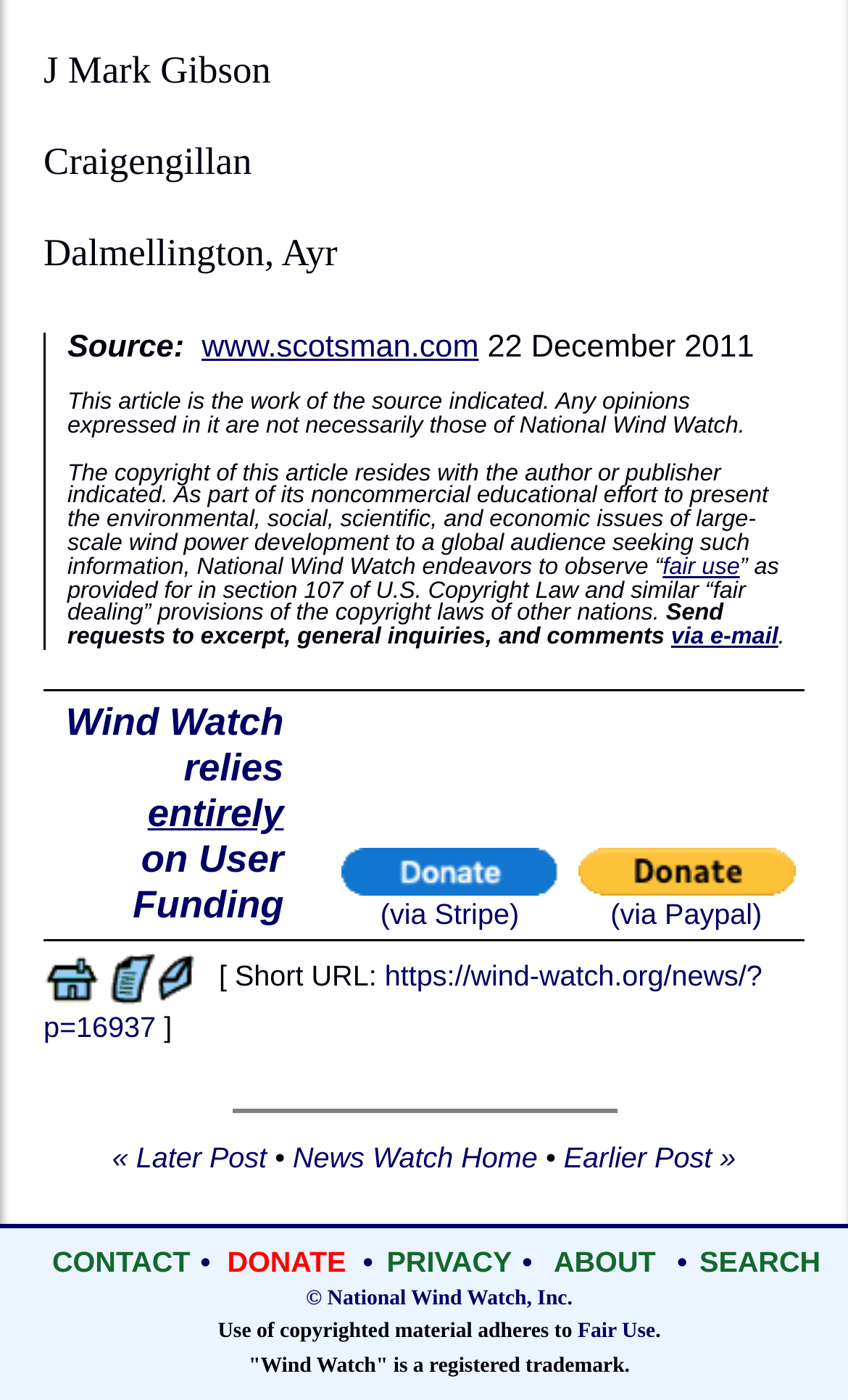Highlight the bounding box coordinates of the element you need to click to perform the following instruction: "Click on the 'SEARCH' link."

[0.825, 0.89, 0.968, 0.913]